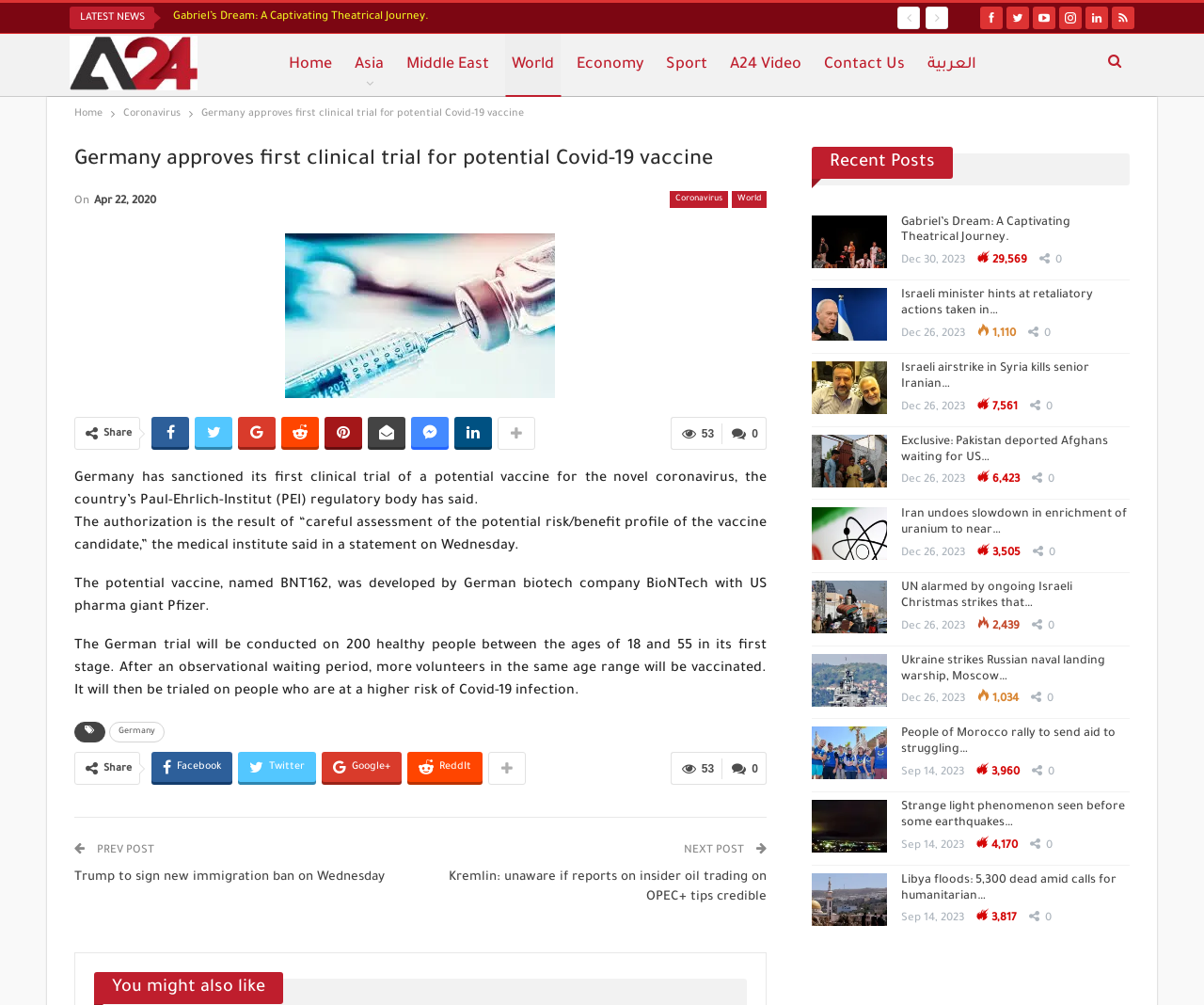Please determine the bounding box coordinates of the element to click on in order to accomplish the following task: "Go to the home page". Ensure the coordinates are four float numbers ranging from 0 to 1, i.e., [left, top, right, bottom].

[0.235, 0.034, 0.282, 0.096]